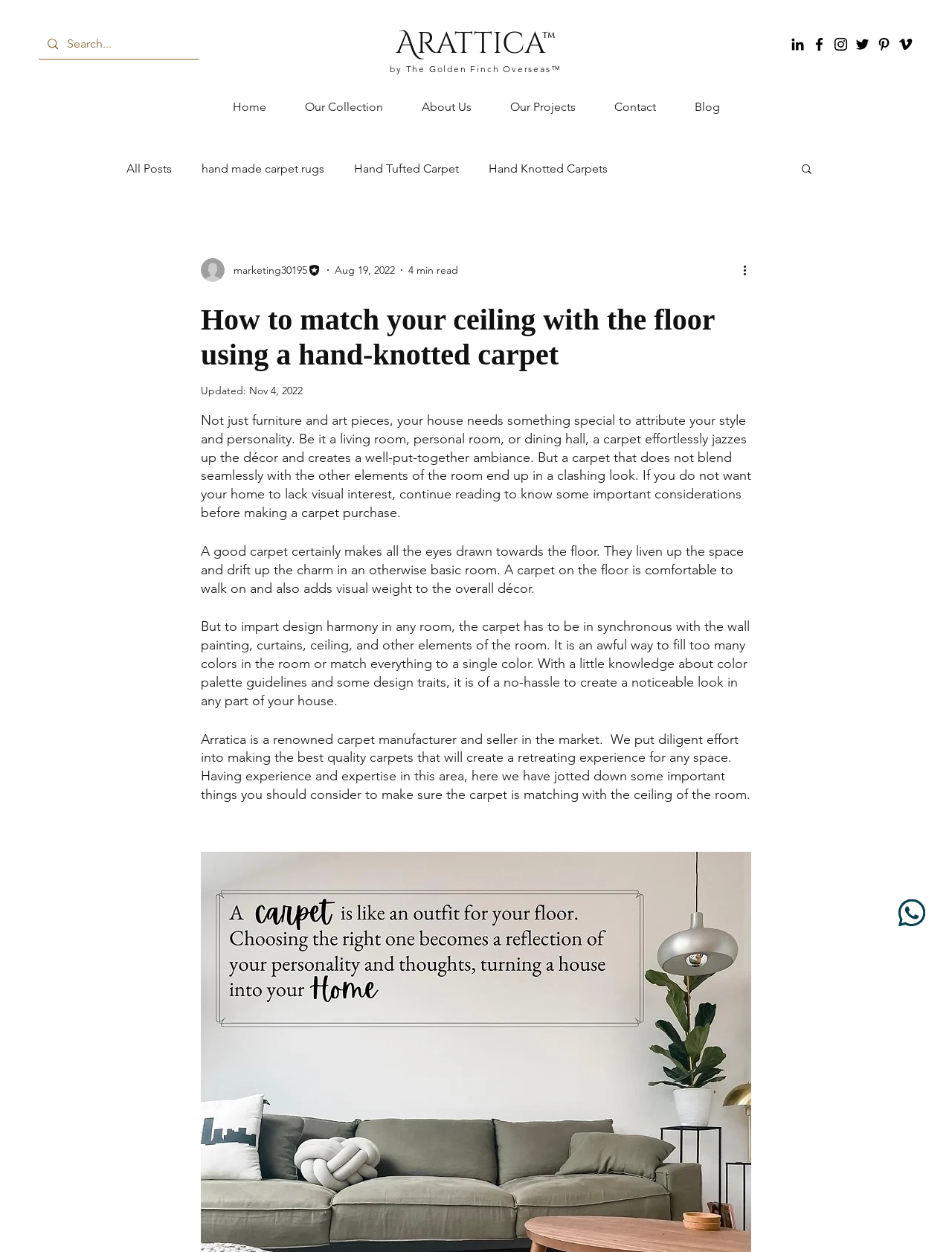Please provide a detailed answer to the question below based on the screenshot: 
What is the purpose of a carpet in a room?

According to the text, a carpet adds visual interest to a room, makes the space comfortable to walk on, and creates a well-put-together ambiance.